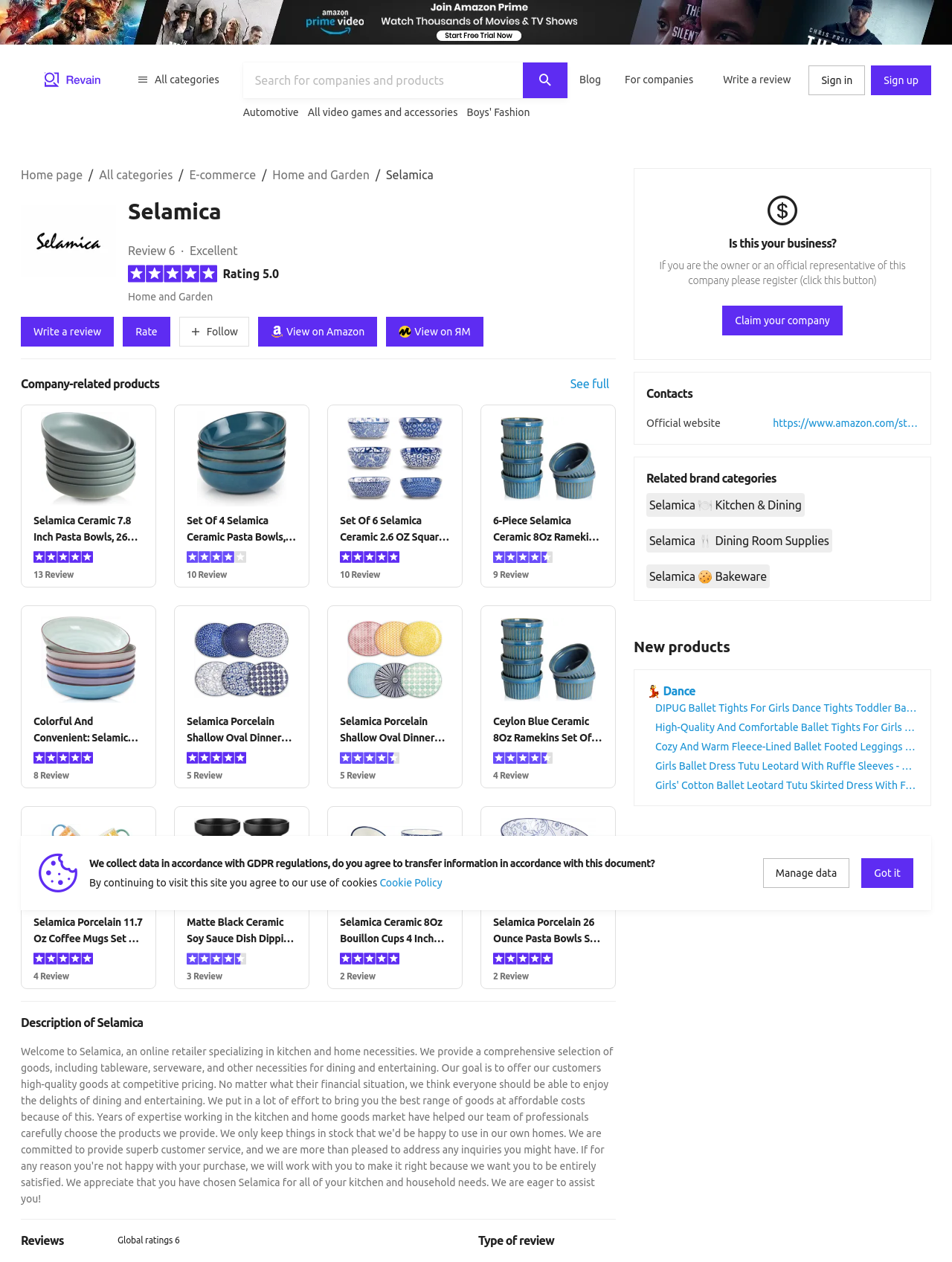What is the color of the 'Set of 4 Selamica Ceramic Pasta Bowls'?
Based on the image, provide your answer in one word or phrase.

Ceylon Blue